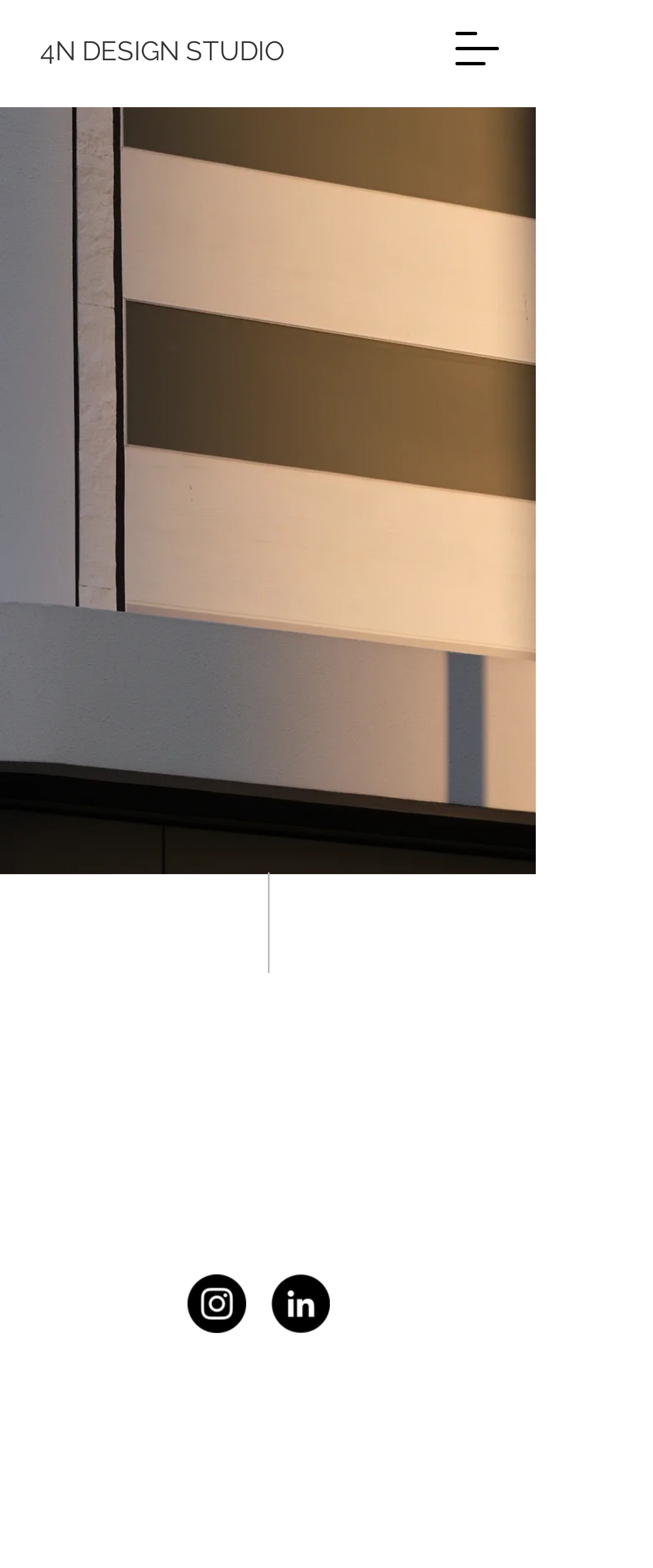Using the webpage screenshot and the element description aria-label="LinkedIn", determine the bounding box coordinates. Specify the coordinates in the format (top-left x, top-left y, bottom-right x, bottom-right y) with values ranging from 0 to 1.

[0.415, 0.813, 0.505, 0.85]